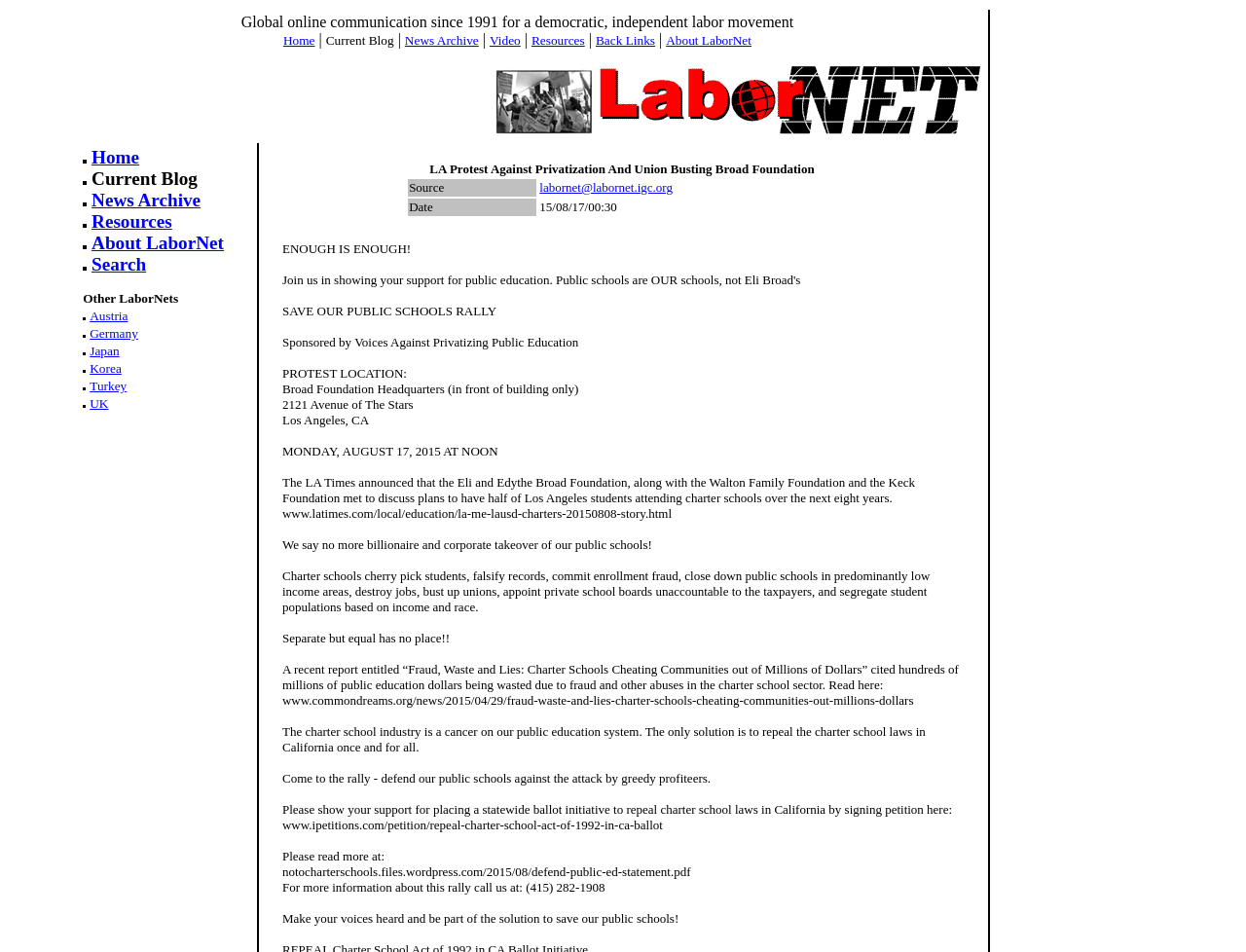Find the bounding box coordinates for the element that must be clicked to complete the instruction: "View the News Archive". The coordinates should be four float numbers between 0 and 1, indicated as [left, top, right, bottom].

[0.325, 0.033, 0.384, 0.05]